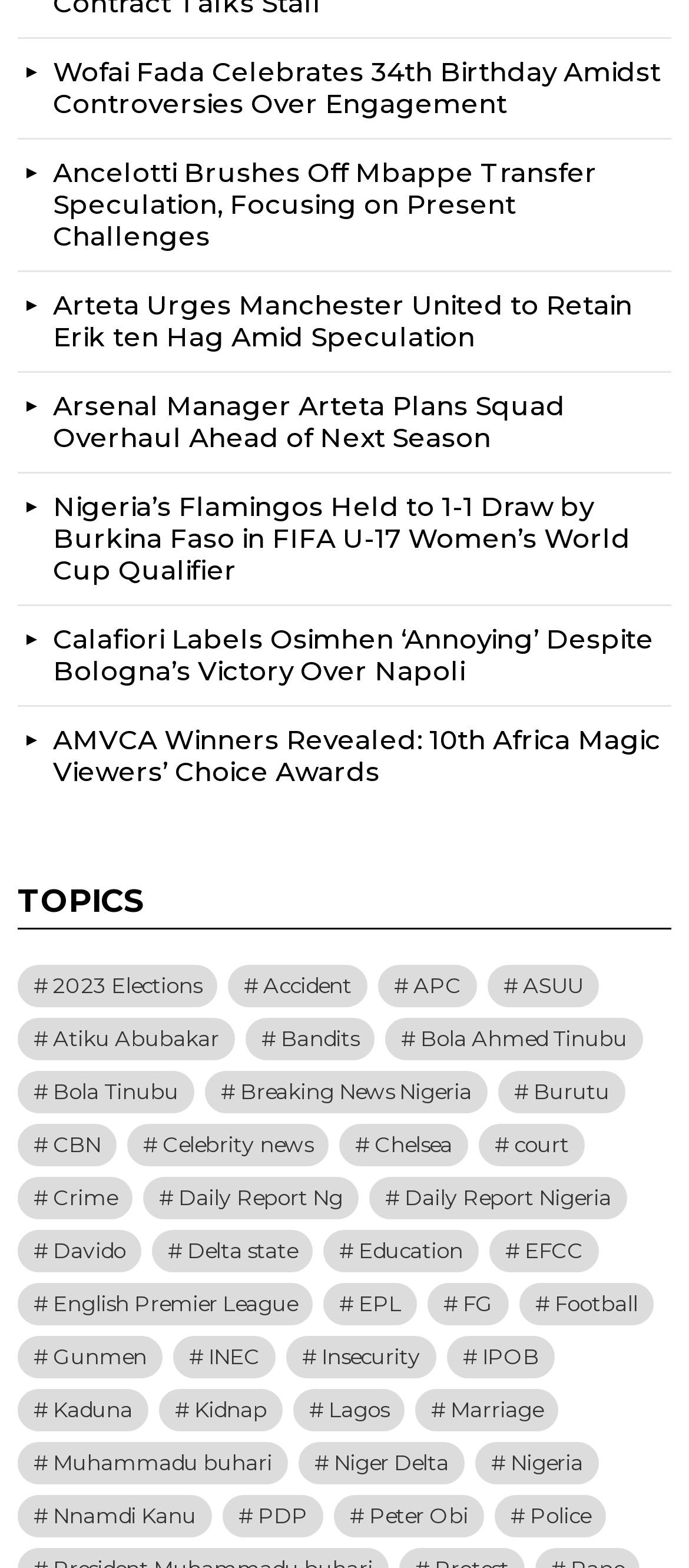How many articles are on this webpage?
Respond to the question with a single word or phrase according to the image.

6